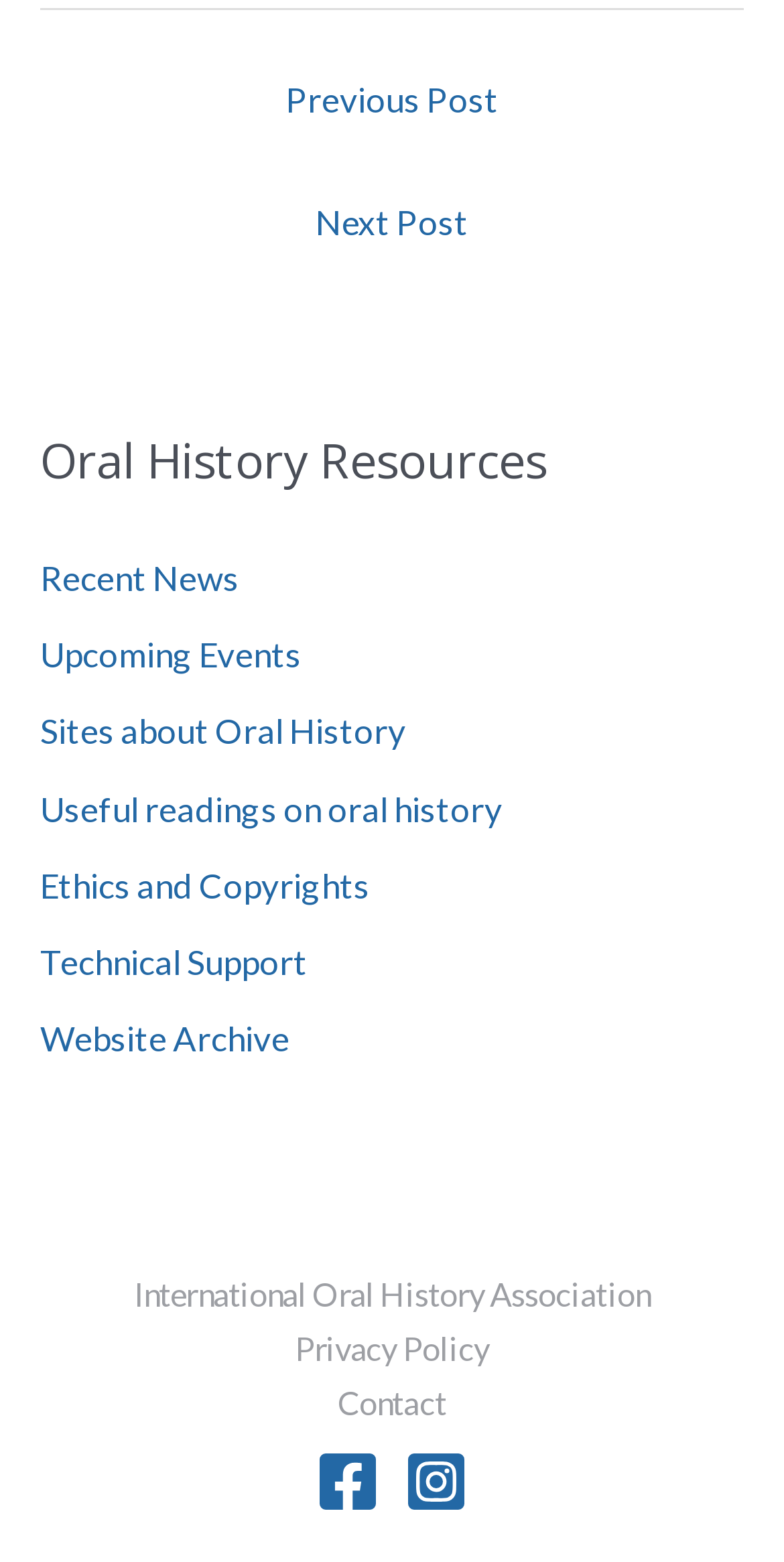Identify the bounding box coordinates for the region to click in order to carry out this instruction: "View recent news". Provide the coordinates using four float numbers between 0 and 1, formatted as [left, top, right, bottom].

[0.051, 0.356, 0.305, 0.383]